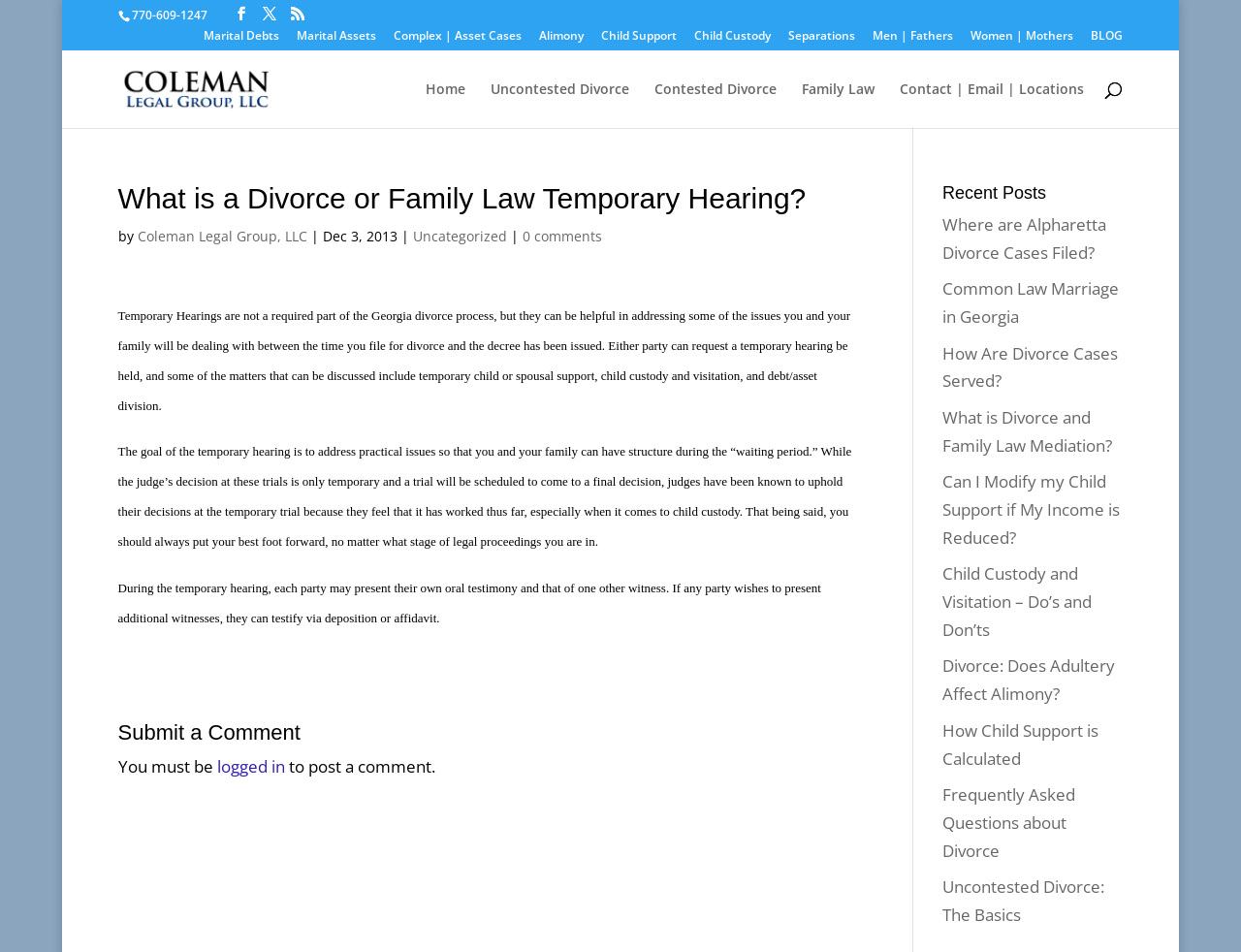Extract the primary header of the webpage and generate its text.

What is a Divorce or Family Law Temporary Hearing?